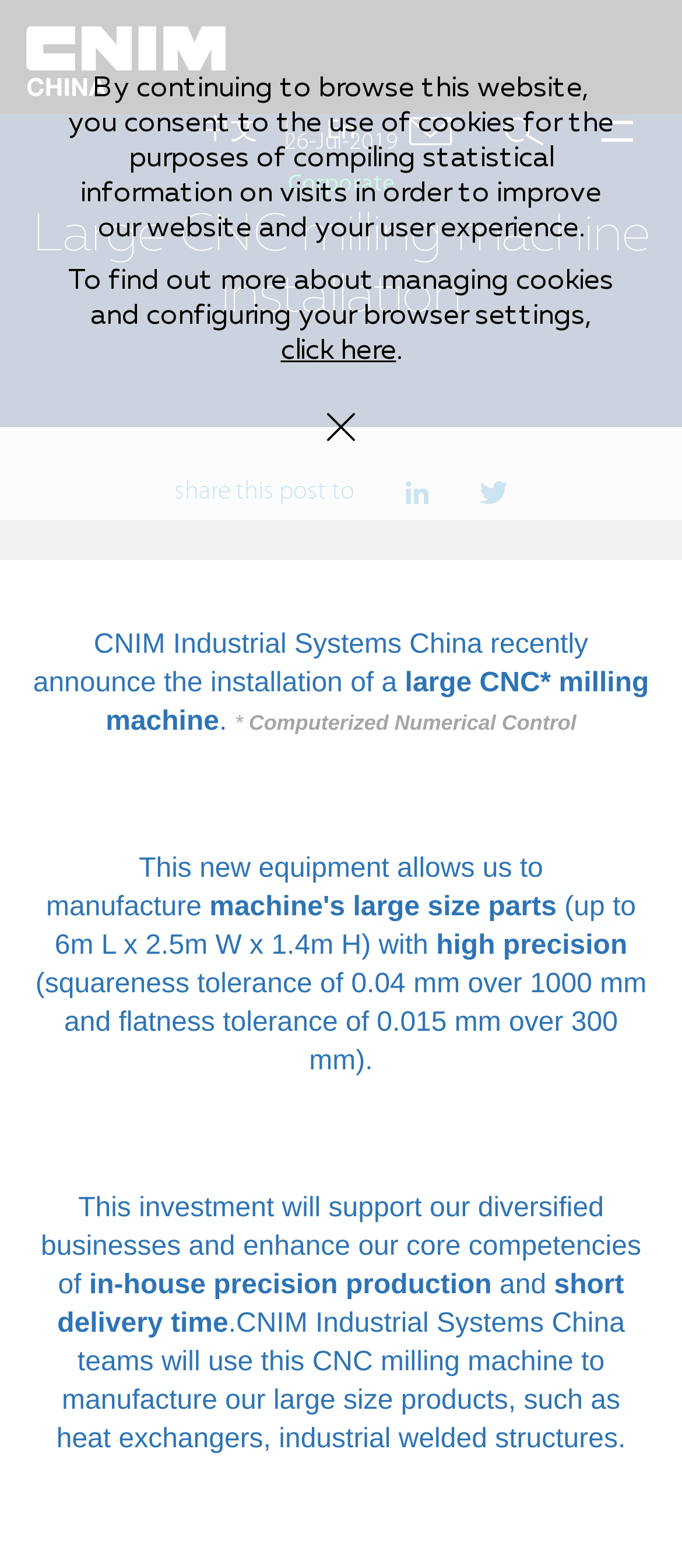Locate the bounding box coordinates of the clickable part needed for the task: "Click the link to view more about managing cookies".

[0.412, 0.212, 0.581, 0.233]